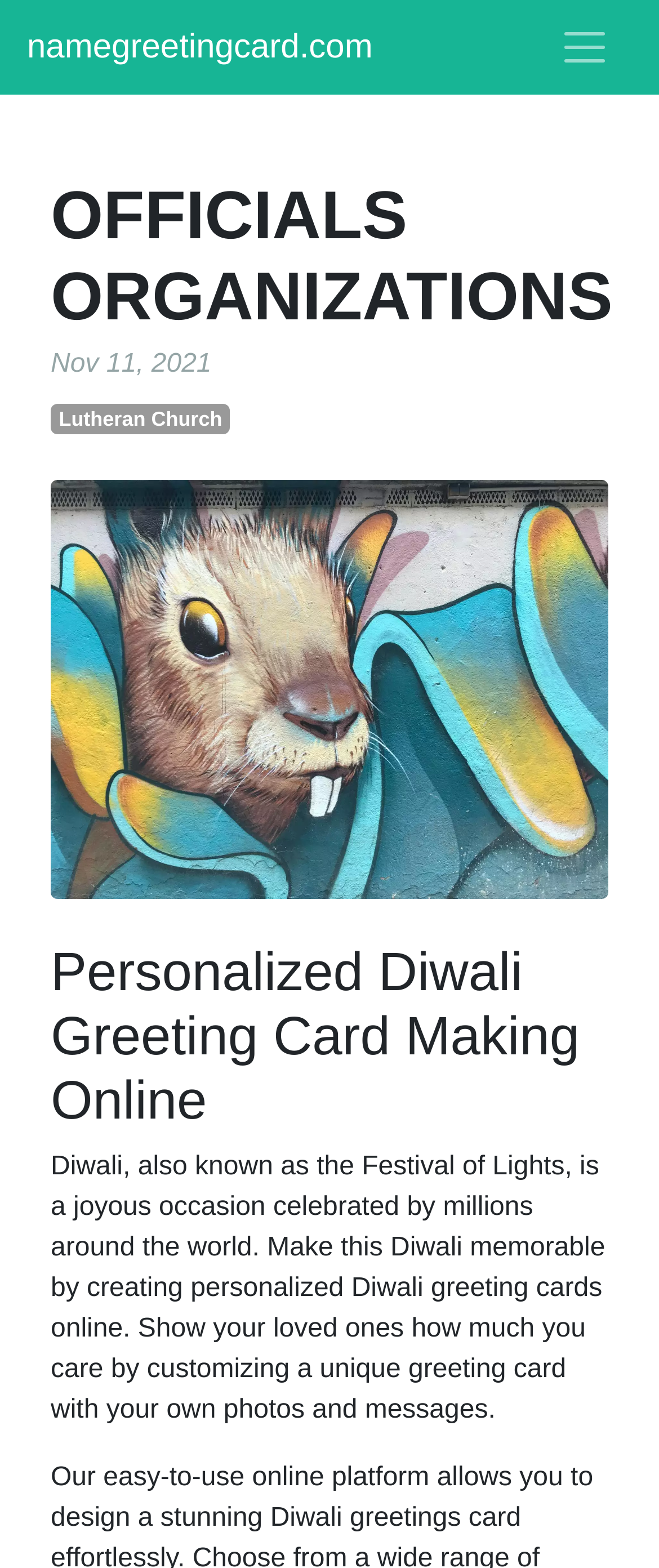What is the occasion celebrated by millions around the world?
Based on the image, provide your answer in one word or phrase.

Diwali